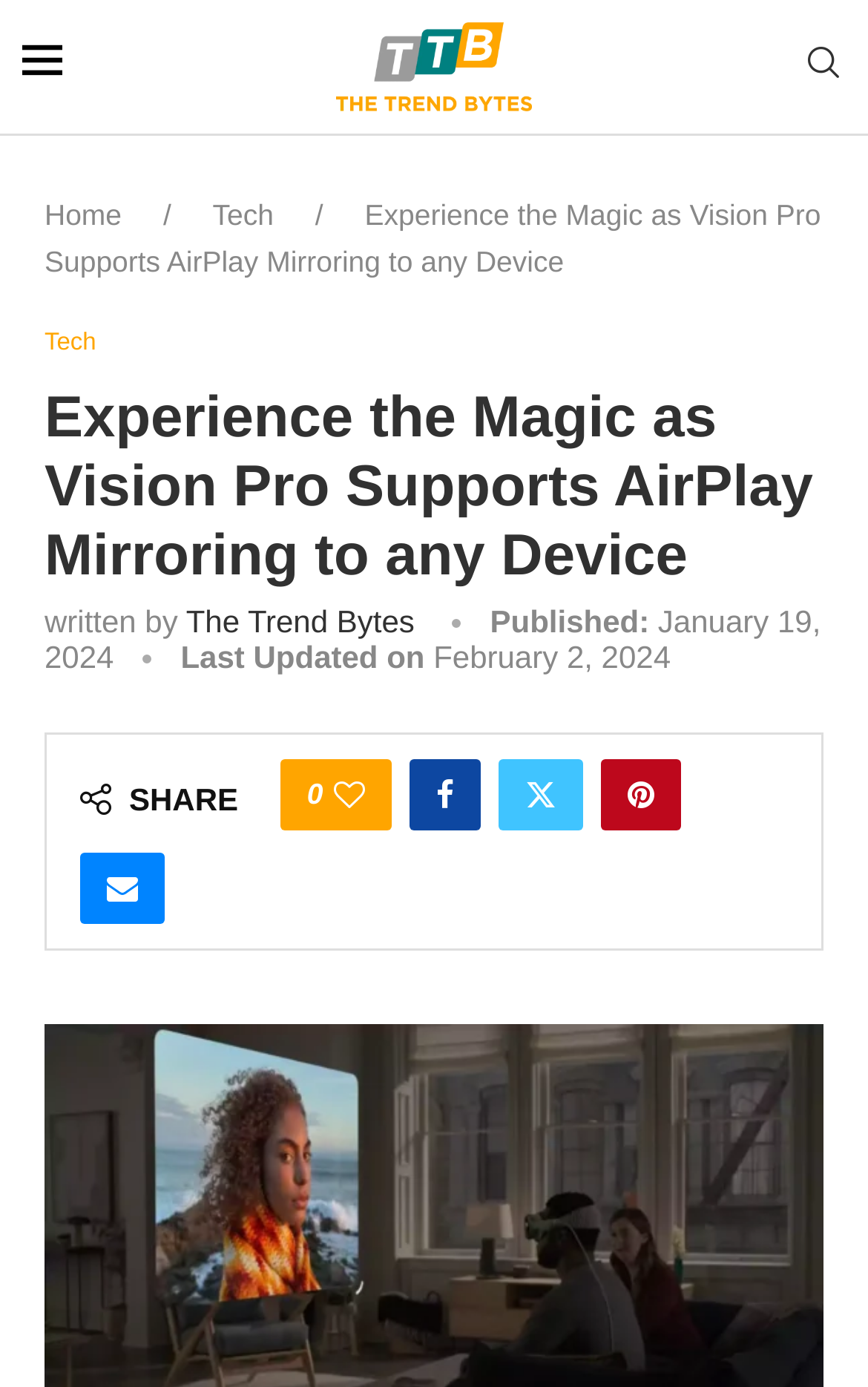Please locate the bounding box coordinates of the element that should be clicked to complete the given instruction: "Check Customer Success Stories".

None